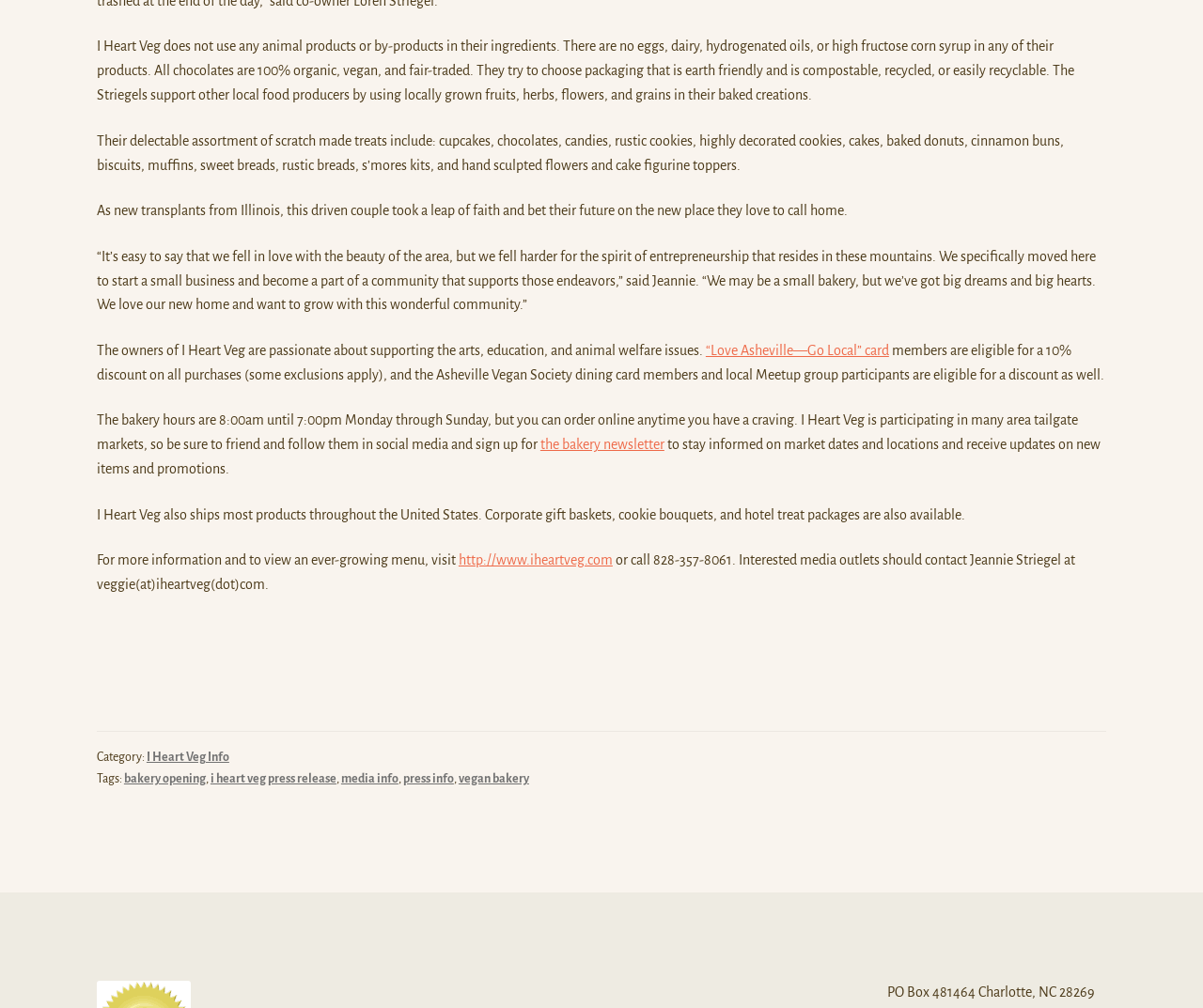For the element described, predict the bounding box coordinates as (top-left x, top-left y, bottom-right x, bottom-right y). All values should be between 0 and 1. Element description: Goals

None